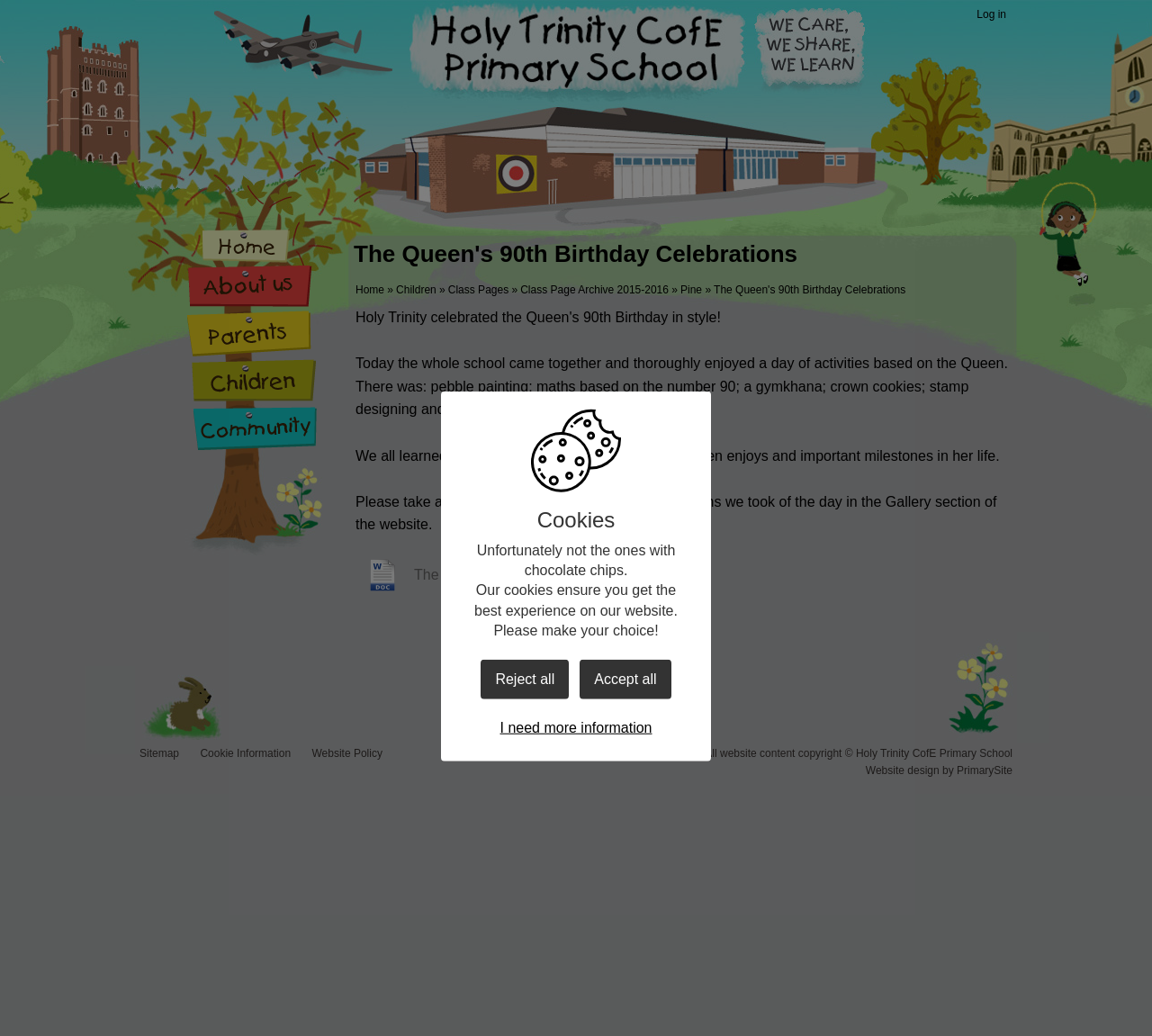What did the school do to celebrate the Queen's birthday?
Answer with a single word or phrase, using the screenshot for reference.

Various activities